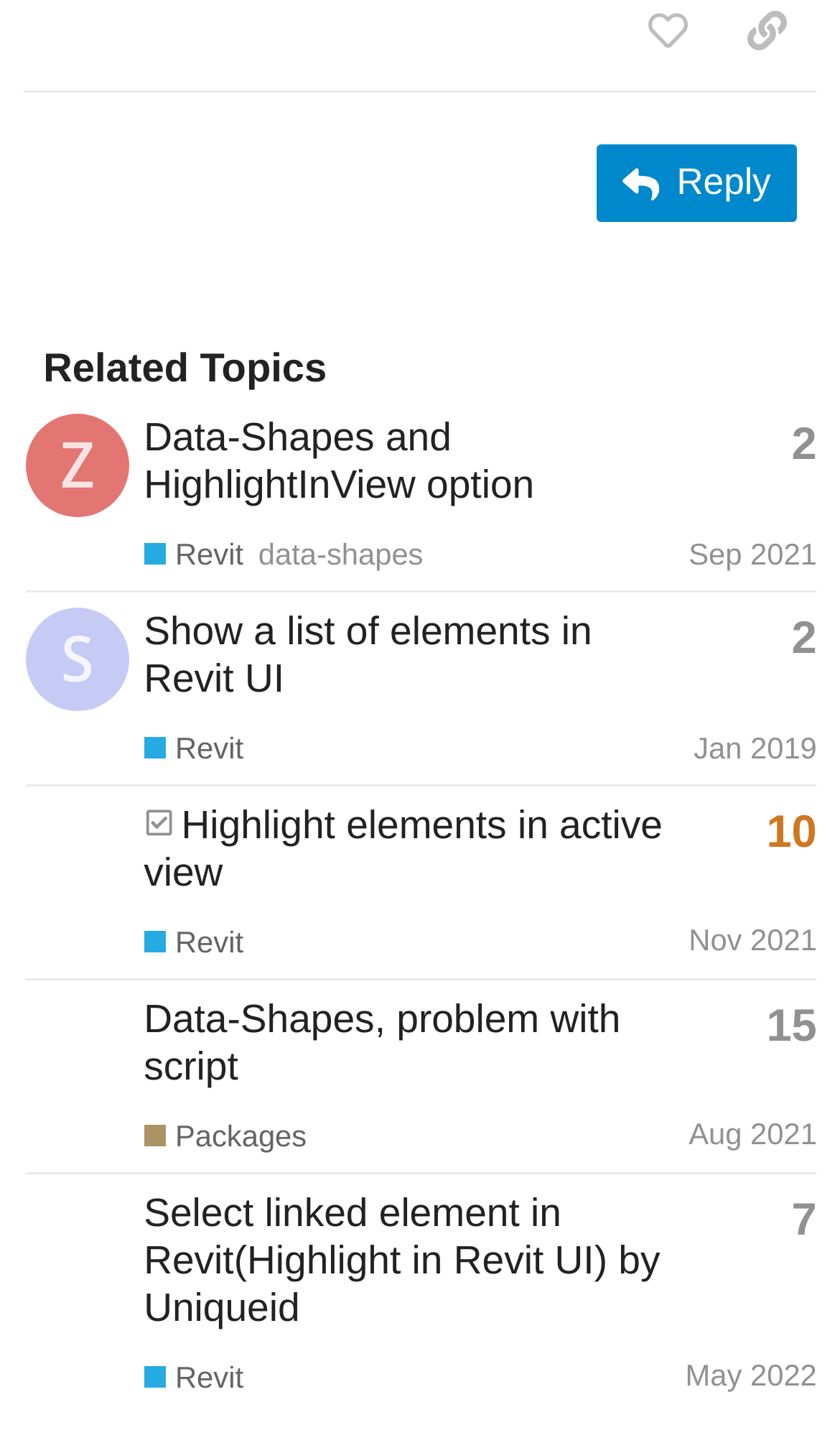Specify the bounding box coordinates of the element's region that should be clicked to achieve the following instruction: "Reply to the topic". The bounding box coordinates consist of four float numbers between 0 and 1, in the format [left, top, right, bottom].

[0.711, 0.1, 0.949, 0.153]